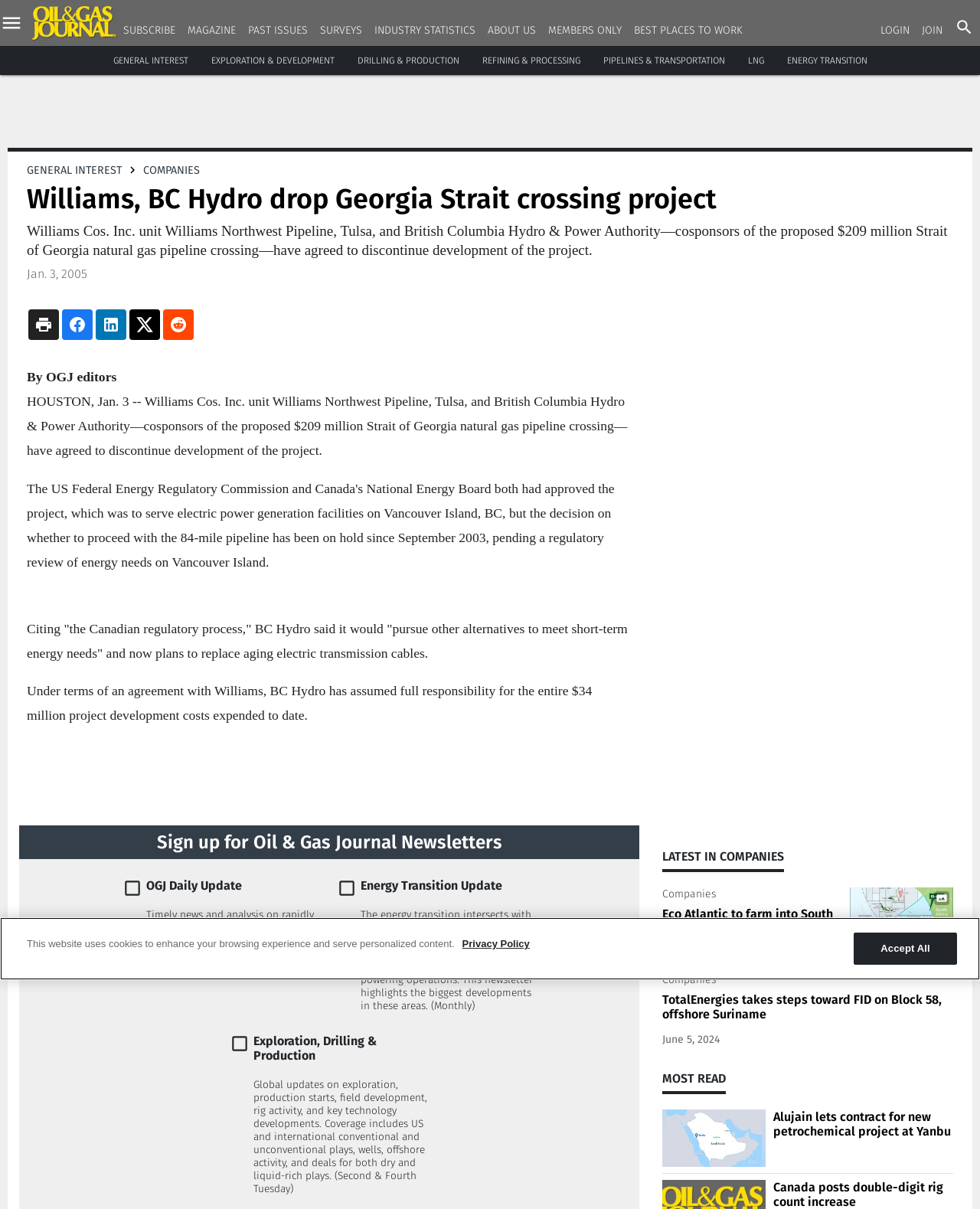Determine the bounding box of the UI element mentioned here: "Surveys". The coordinates must be in the format [left, top, right, bottom] with values ranging from 0 to 1.

[0.327, 0.02, 0.37, 0.03]